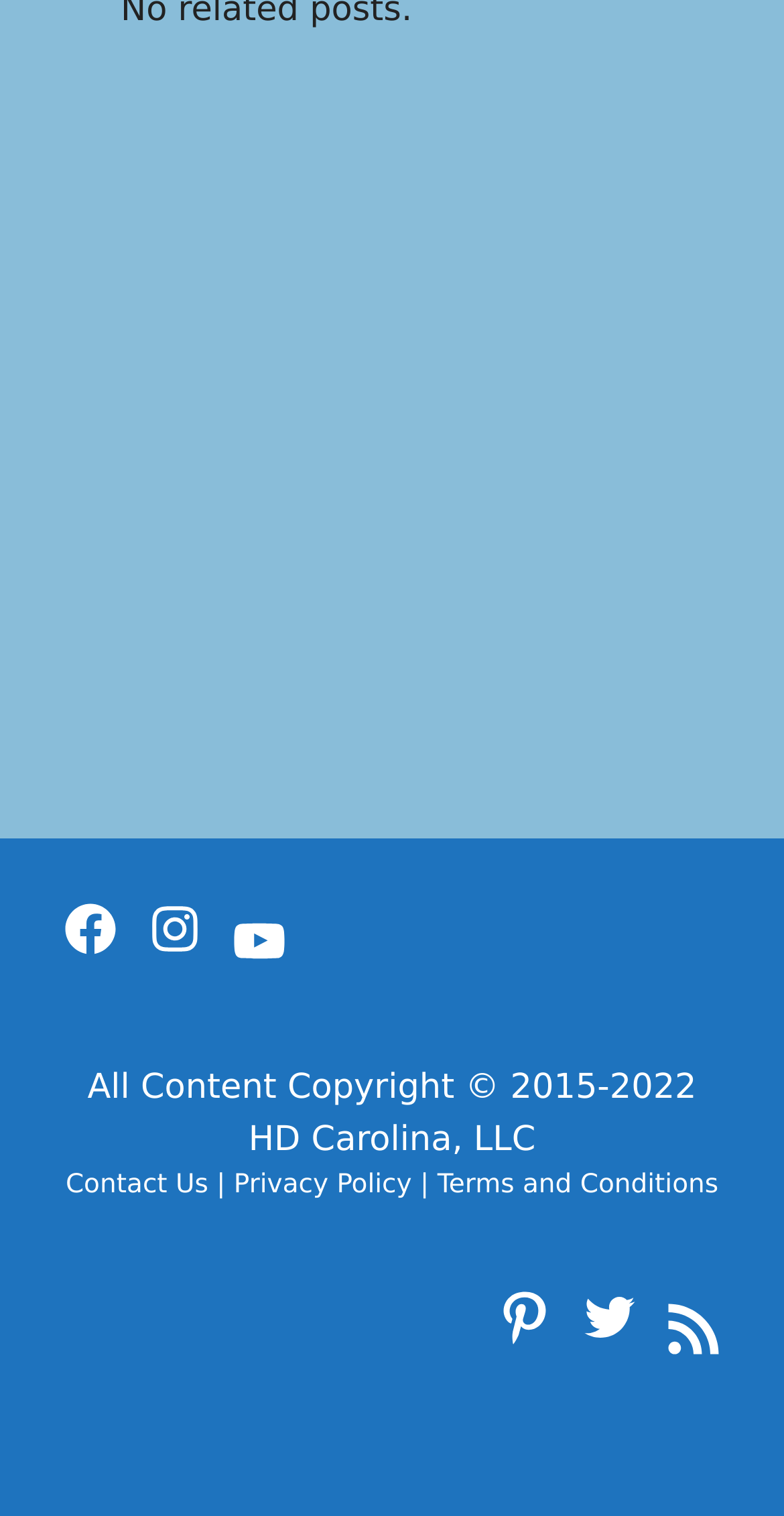Predict the bounding box coordinates of the area that should be clicked to accomplish the following instruction: "Follow HD Carolina on Twitter". The bounding box coordinates should consist of four float numbers between 0 and 1, i.e., [left, top, right, bottom].

[0.738, 0.848, 0.815, 0.888]